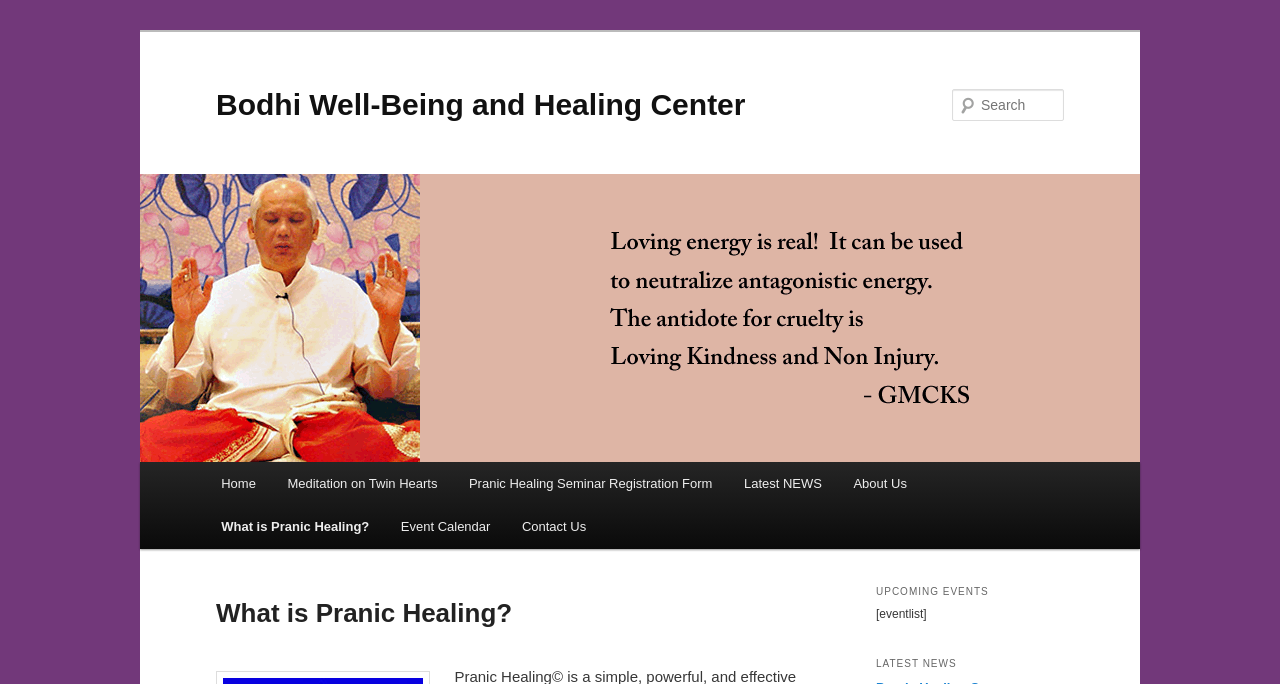Determine the bounding box coordinates of the region to click in order to accomplish the following instruction: "go to home page". Provide the coordinates as four float numbers between 0 and 1, specifically [left, top, right, bottom].

[0.16, 0.675, 0.212, 0.739]